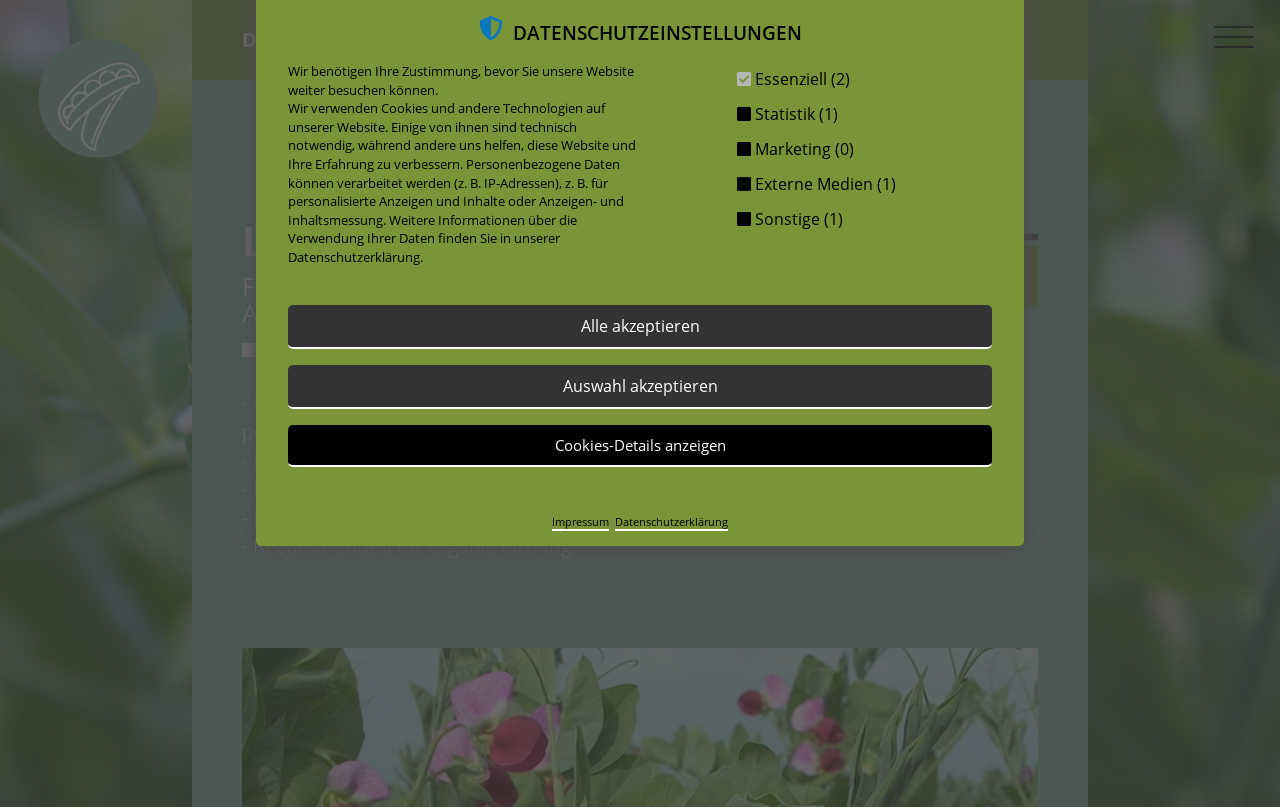Indicate the bounding box coordinates of the element that must be clicked to execute the instruction: "Click the Impressum button". The coordinates should be given as four float numbers between 0 and 1, i.e., [left, top, right, bottom].

[0.431, 0.637, 0.476, 0.658]